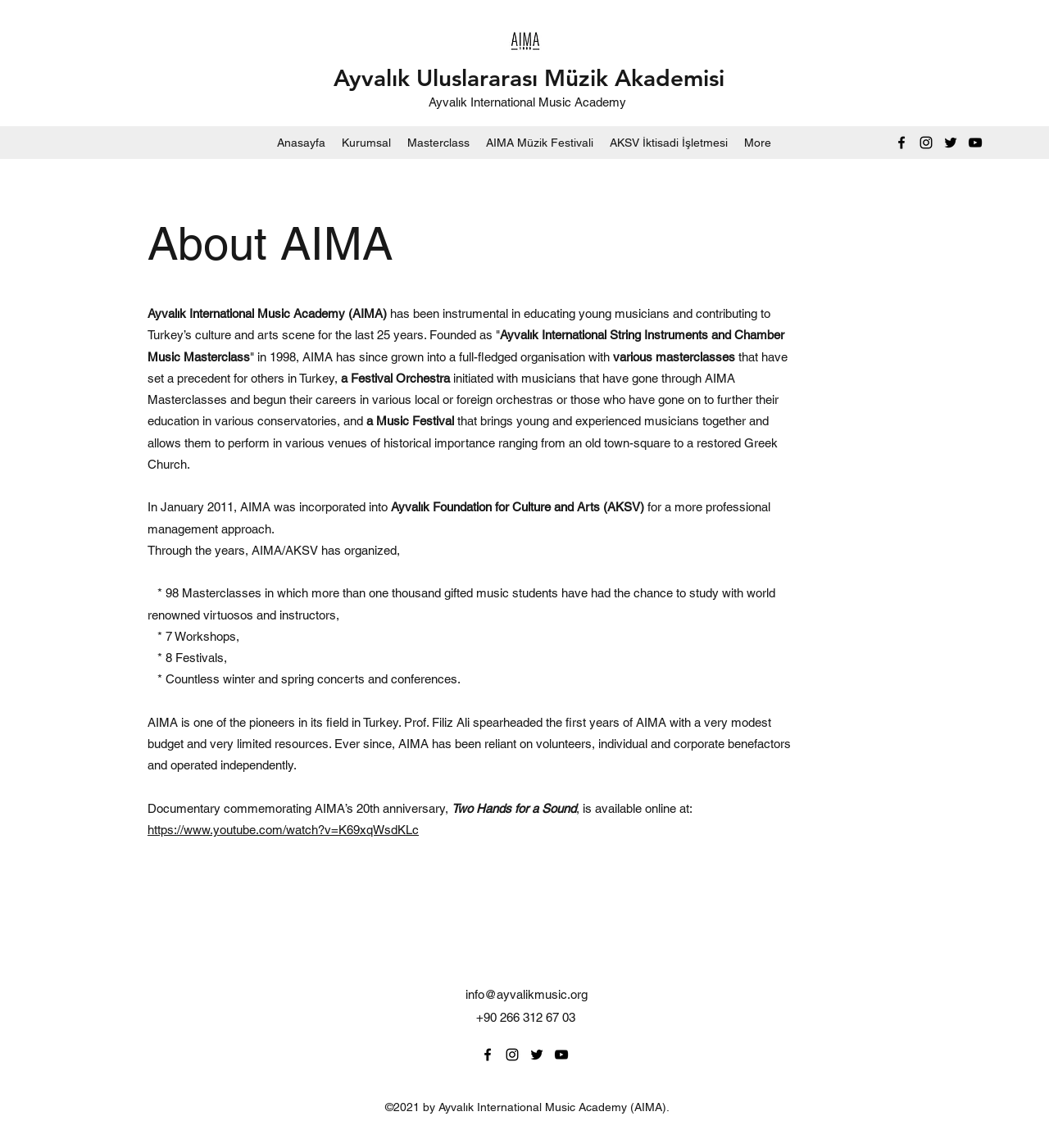Predict the bounding box for the UI component with the following description: "AIMA Müzik Festivali".

[0.456, 0.113, 0.574, 0.135]